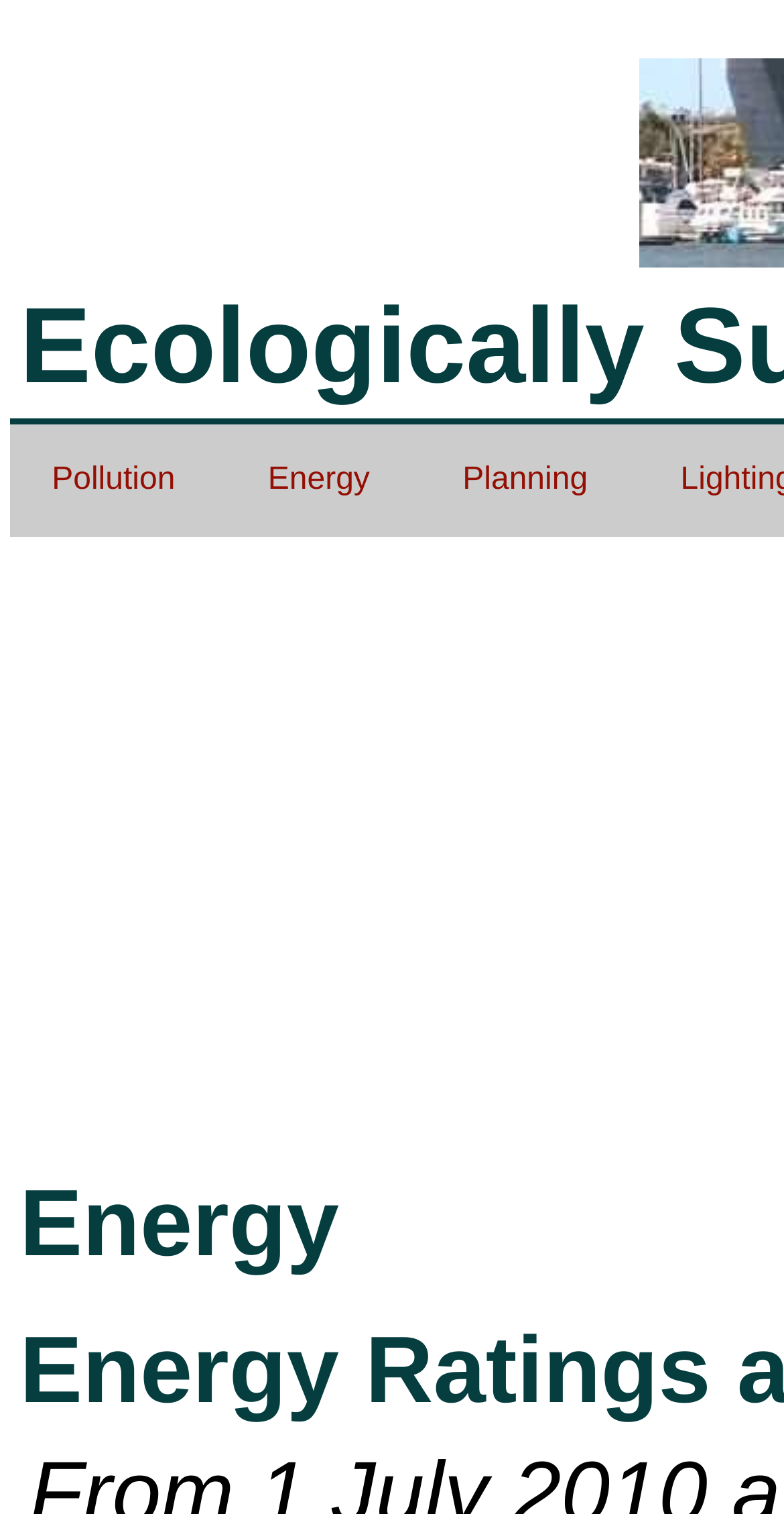Bounding box coordinates are to be given in the format (top-left x, top-left y, bottom-right x, bottom-right y). All values must be floating point numbers between 0 and 1. Provide the bounding box coordinate for the UI element described as: Planning

[0.549, 0.279, 0.791, 0.341]